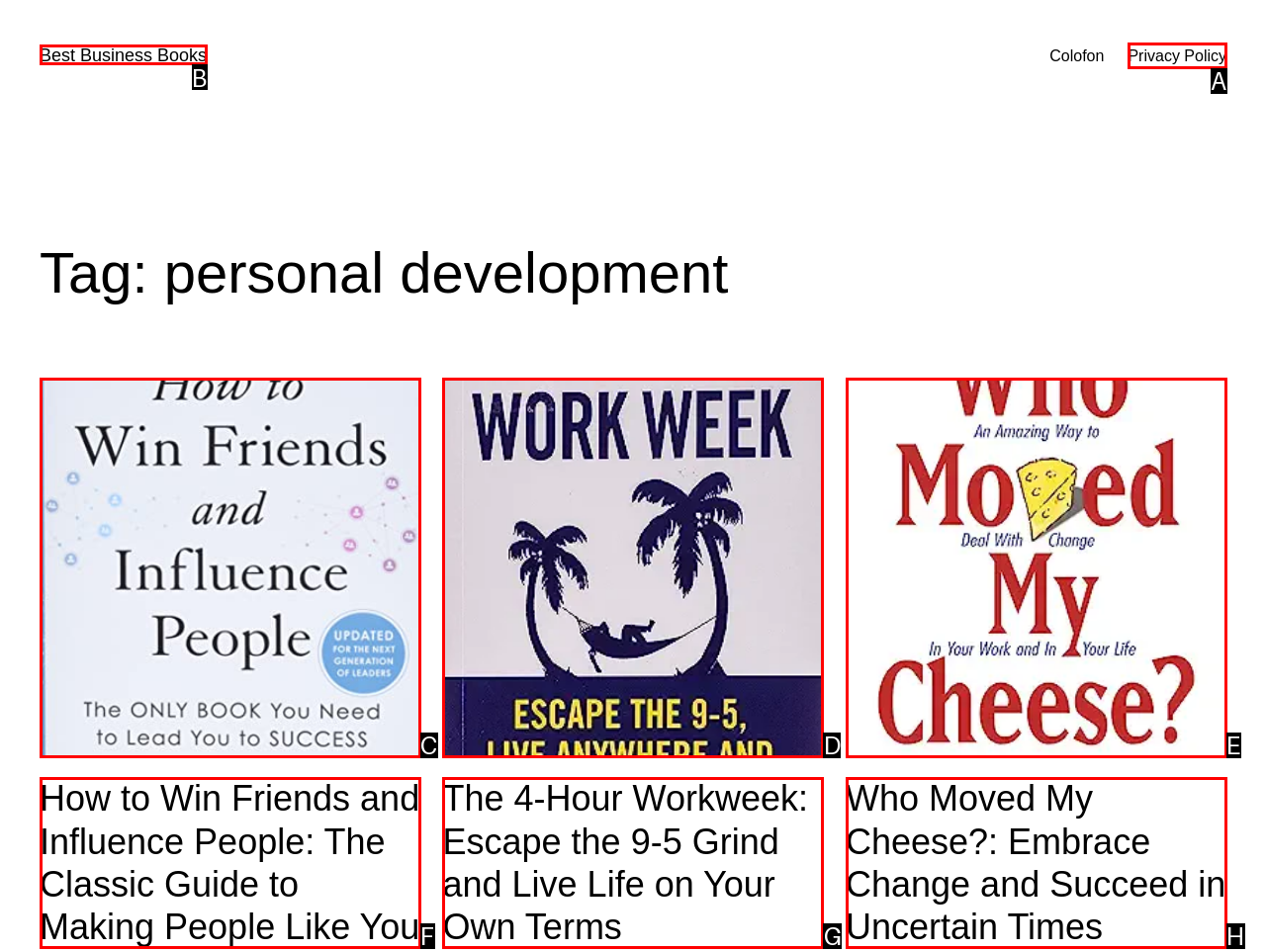Which UI element corresponds to this description: Best Business Books
Reply with the letter of the correct option.

B